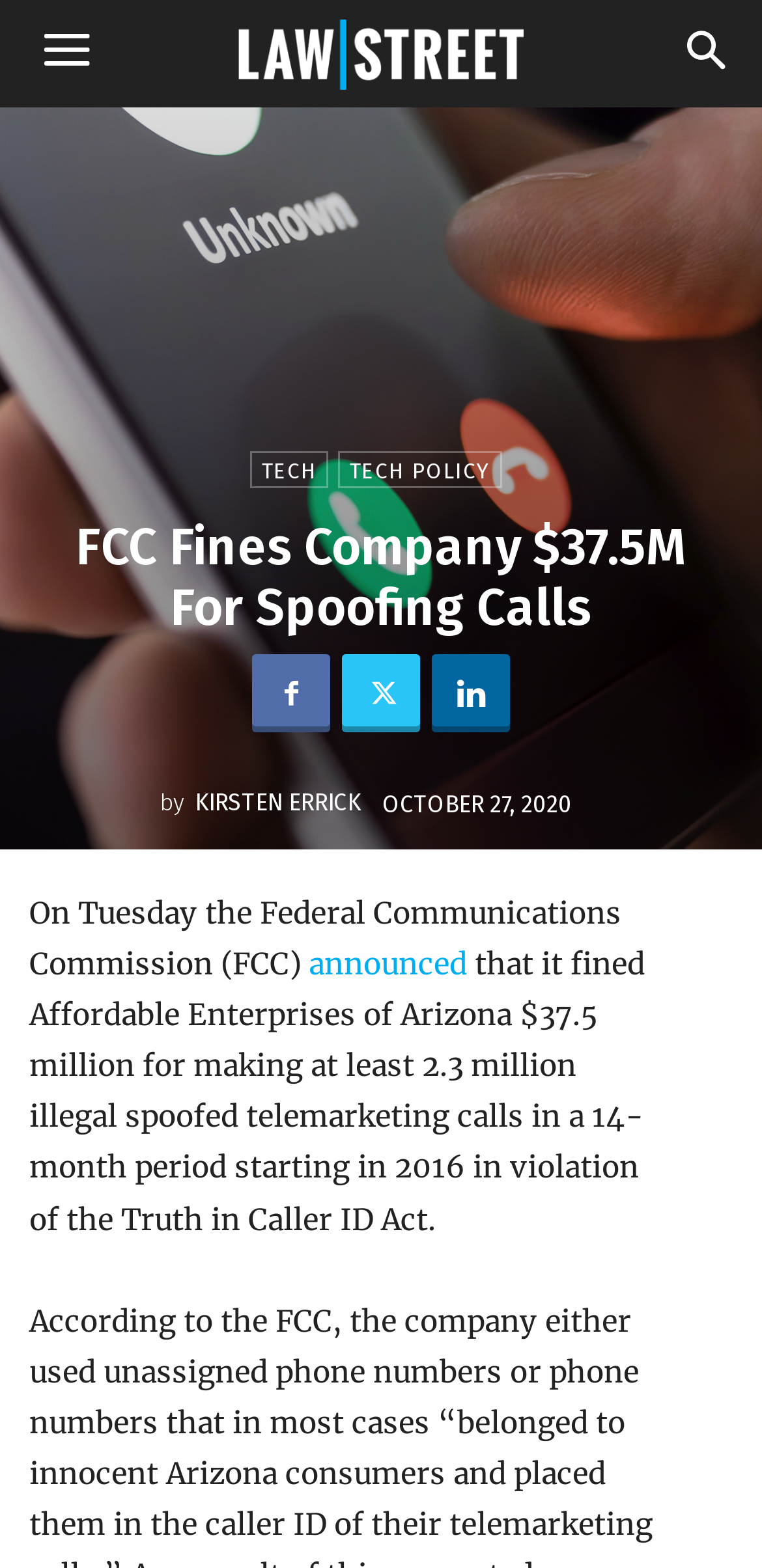When was the article published?
Examine the image closely and answer the question with as much detail as possible.

I determined the publication date by looking at the time element near the top of the webpage, which displays 'OCTOBER 27, 2020'. This is likely the date when the article was published.